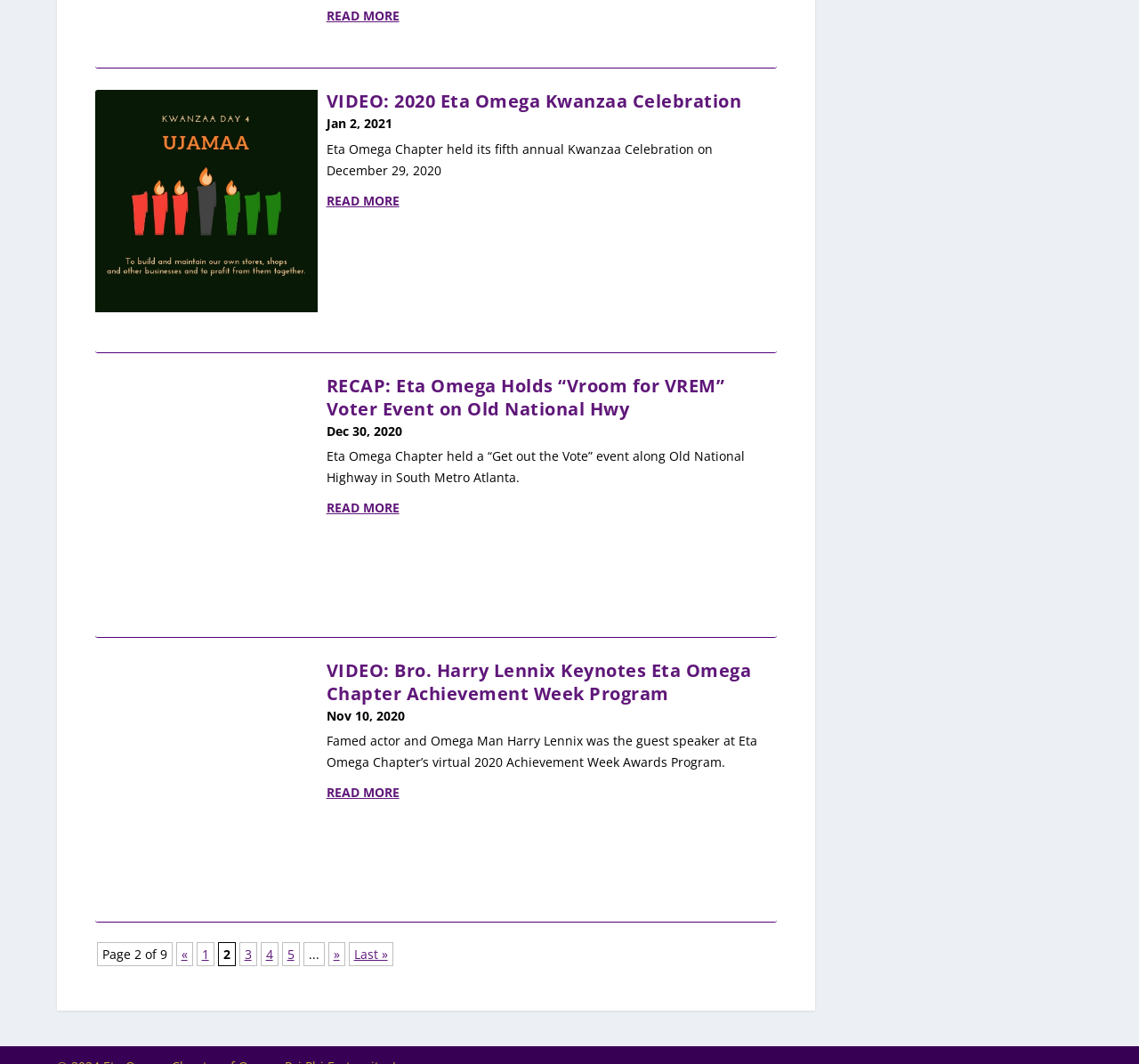Please determine the bounding box coordinates of the element to click on in order to accomplish the following task: "Click the 'VIDEO: 2020 Eta Omega Kwanzaa Celebration' link". Ensure the coordinates are four float numbers ranging from 0 to 1, i.e., [left, top, right, bottom].

[0.083, 0.073, 0.279, 0.282]